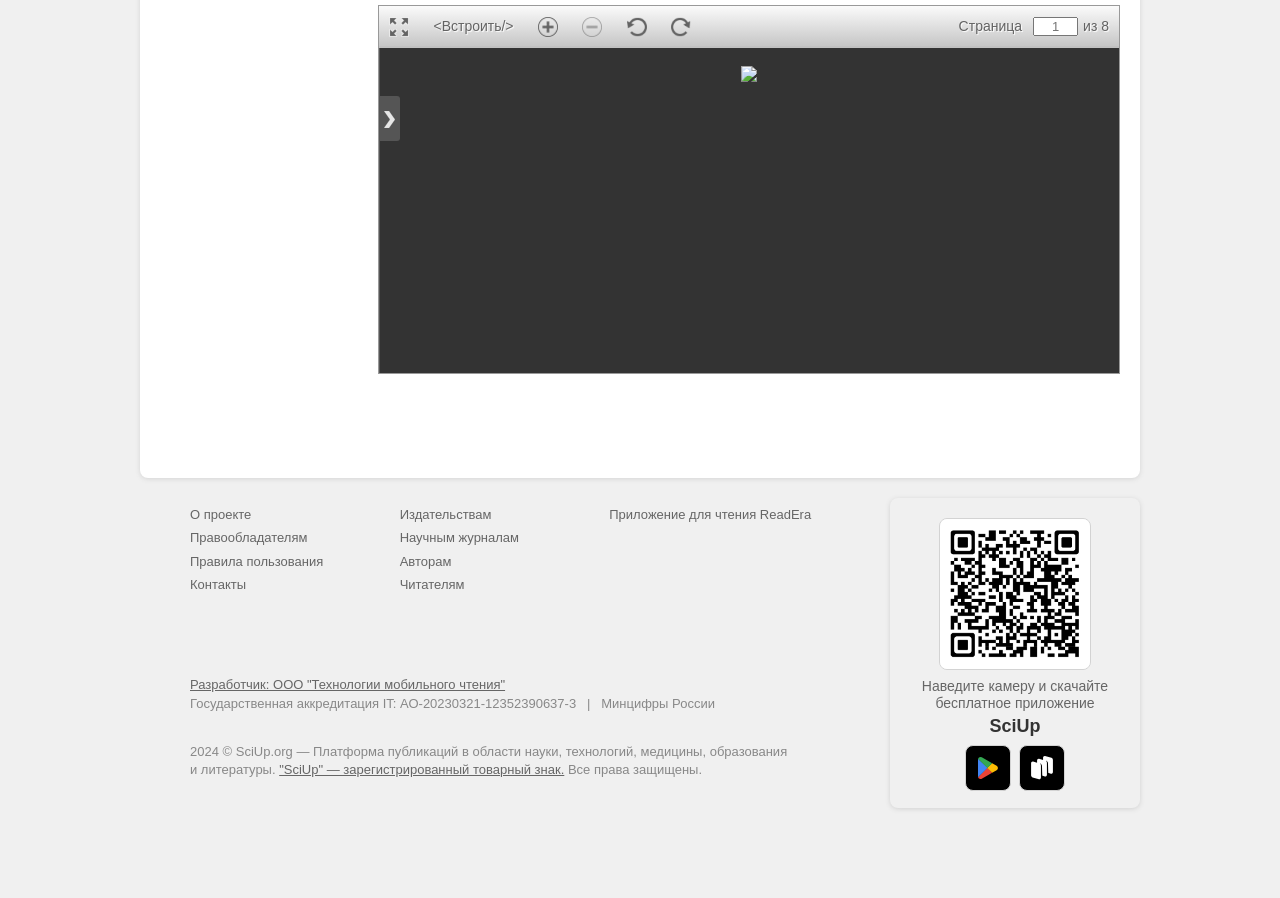Locate the bounding box of the UI element based on this description: "故鄉食品系列 Quê Hương". Provide four float numbers between 0 and 1 as [left, top, right, bottom].

None